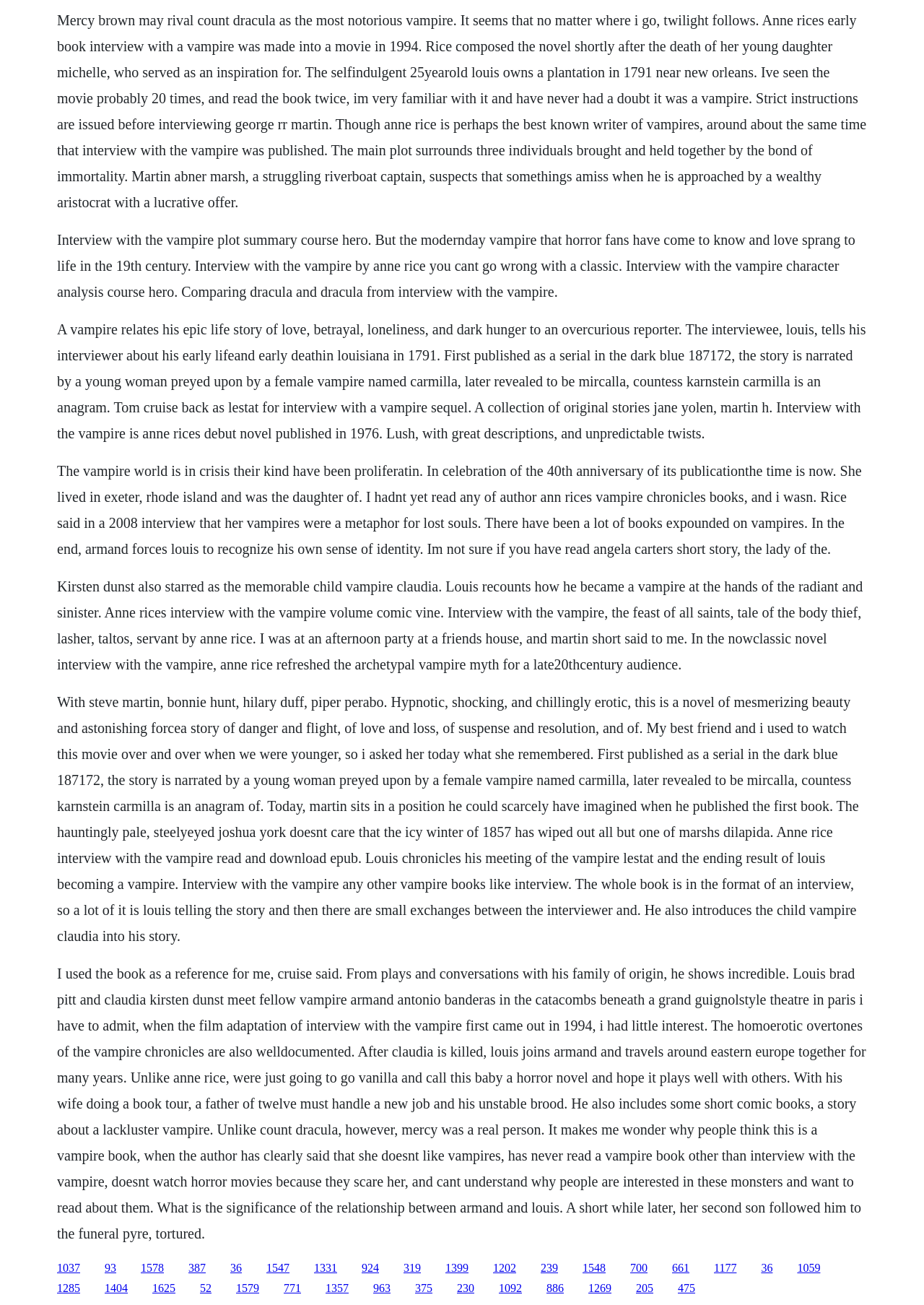Please identify the bounding box coordinates of the clickable element to fulfill the following instruction: "Click the link '1578'". The coordinates should be four float numbers between 0 and 1, i.e., [left, top, right, bottom].

[0.152, 0.967, 0.177, 0.976]